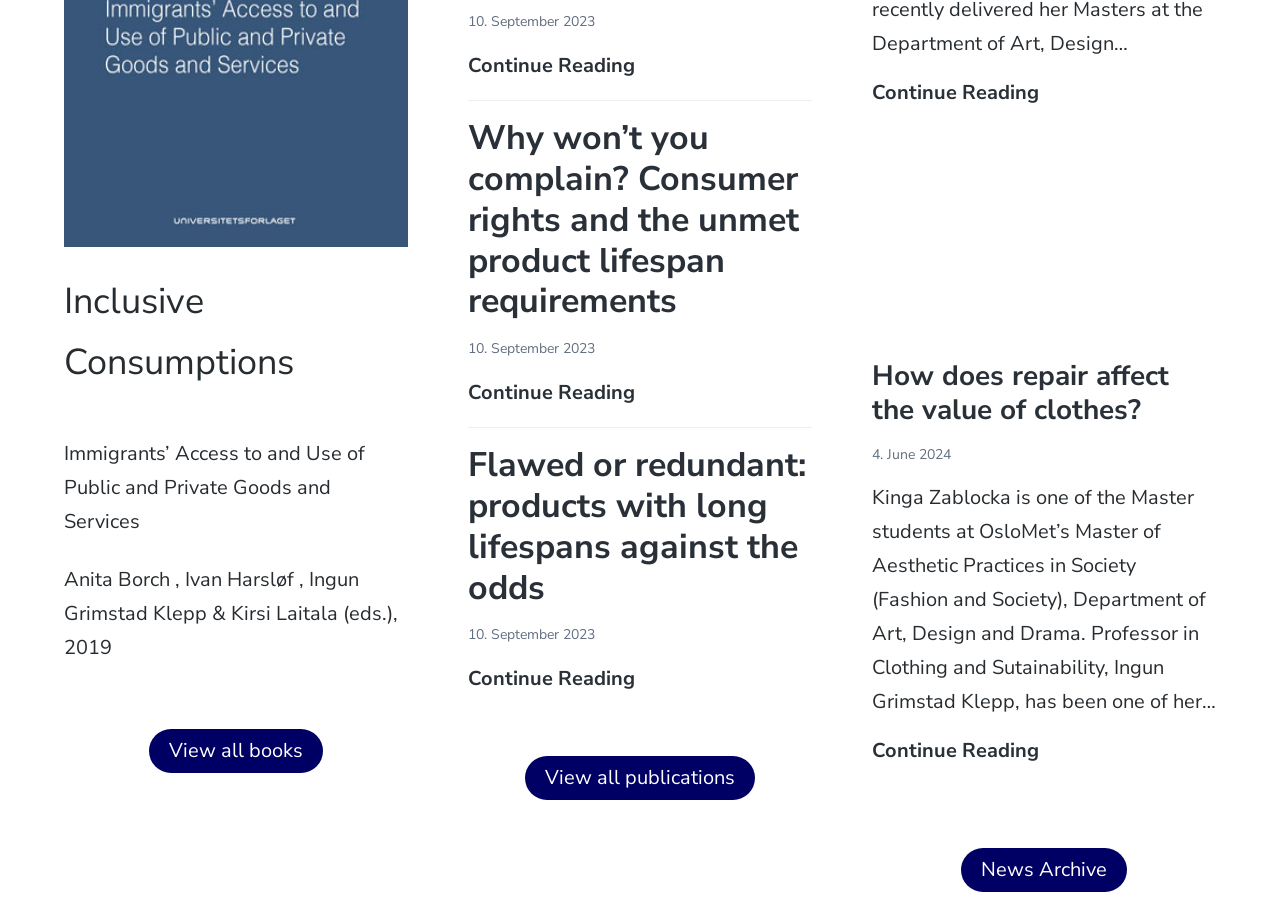Provide the bounding box coordinates of the area you need to click to execute the following instruction: "Check the news archive".

[0.751, 0.934, 0.88, 0.983]